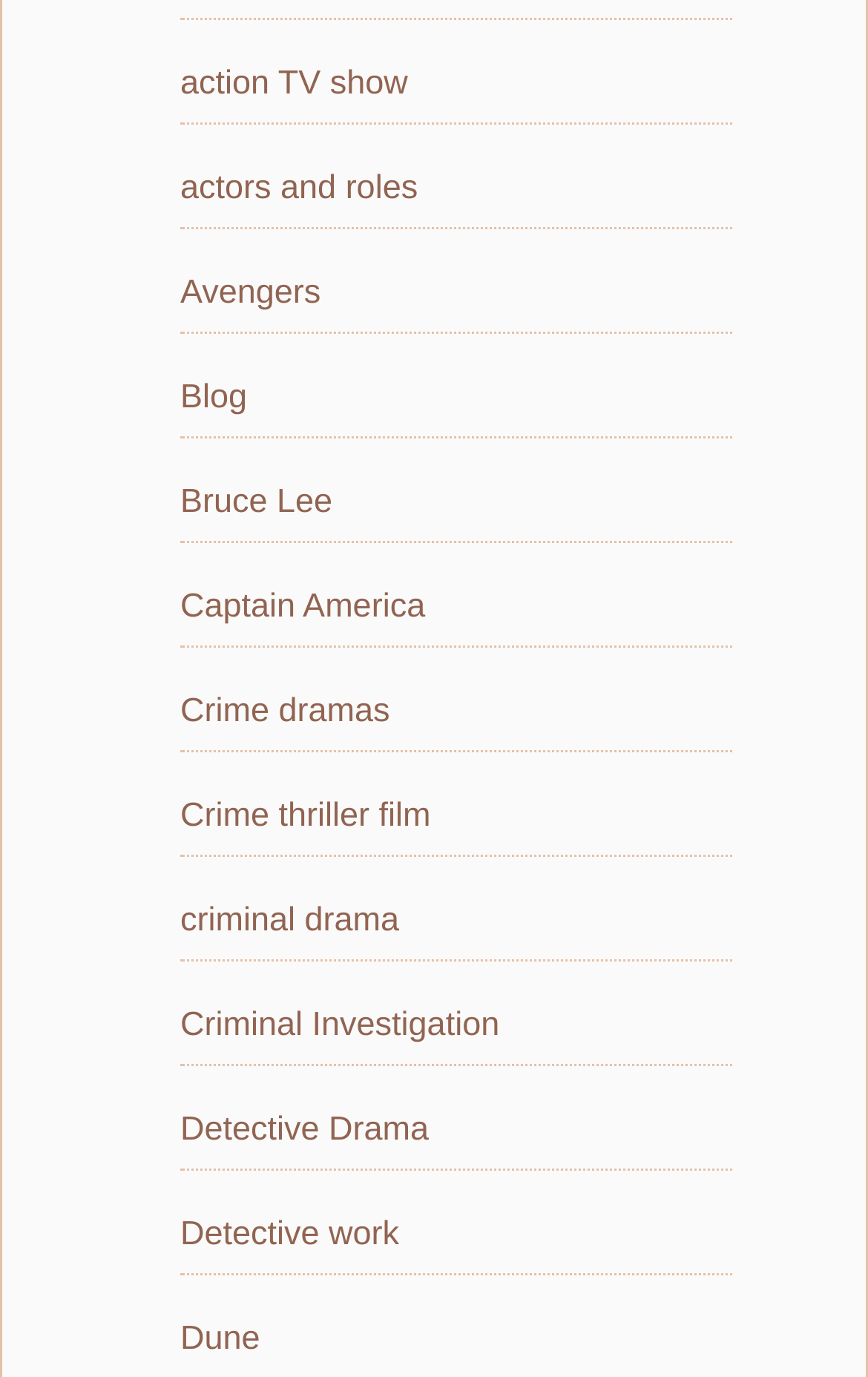Kindly respond to the following question with a single word or a brief phrase: 
What is the last link on the webpage?

Dune